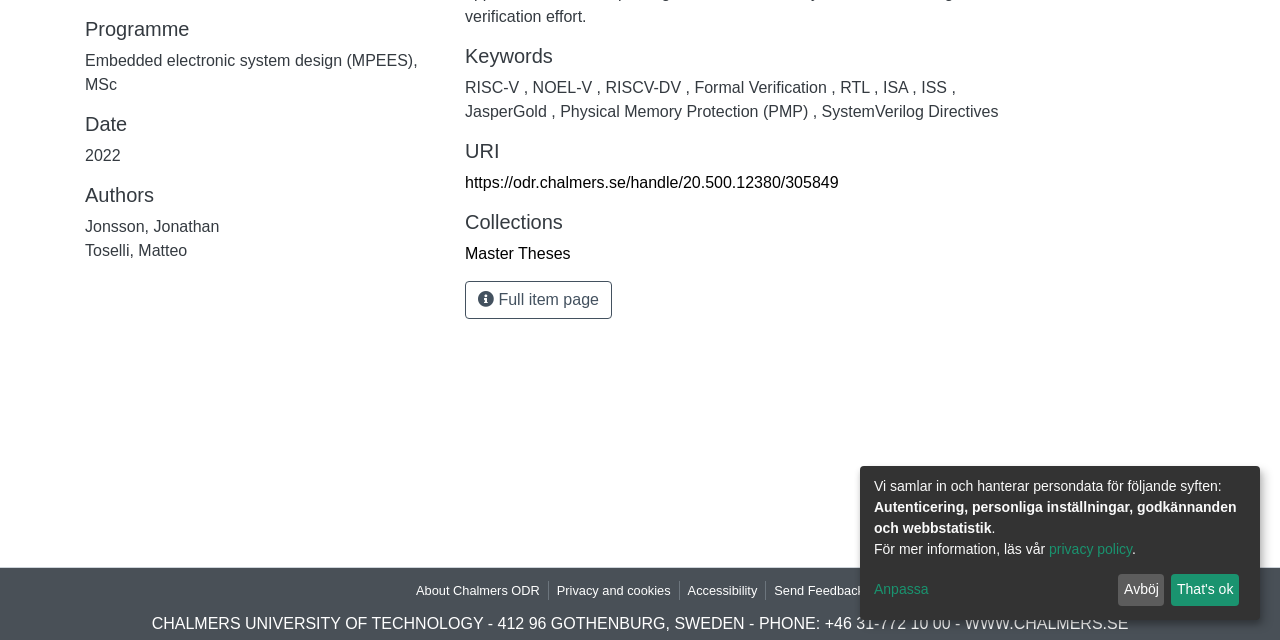Locate the bounding box of the UI element with the following description: "About Chalmers ODR".

[0.319, 0.908, 0.428, 0.938]